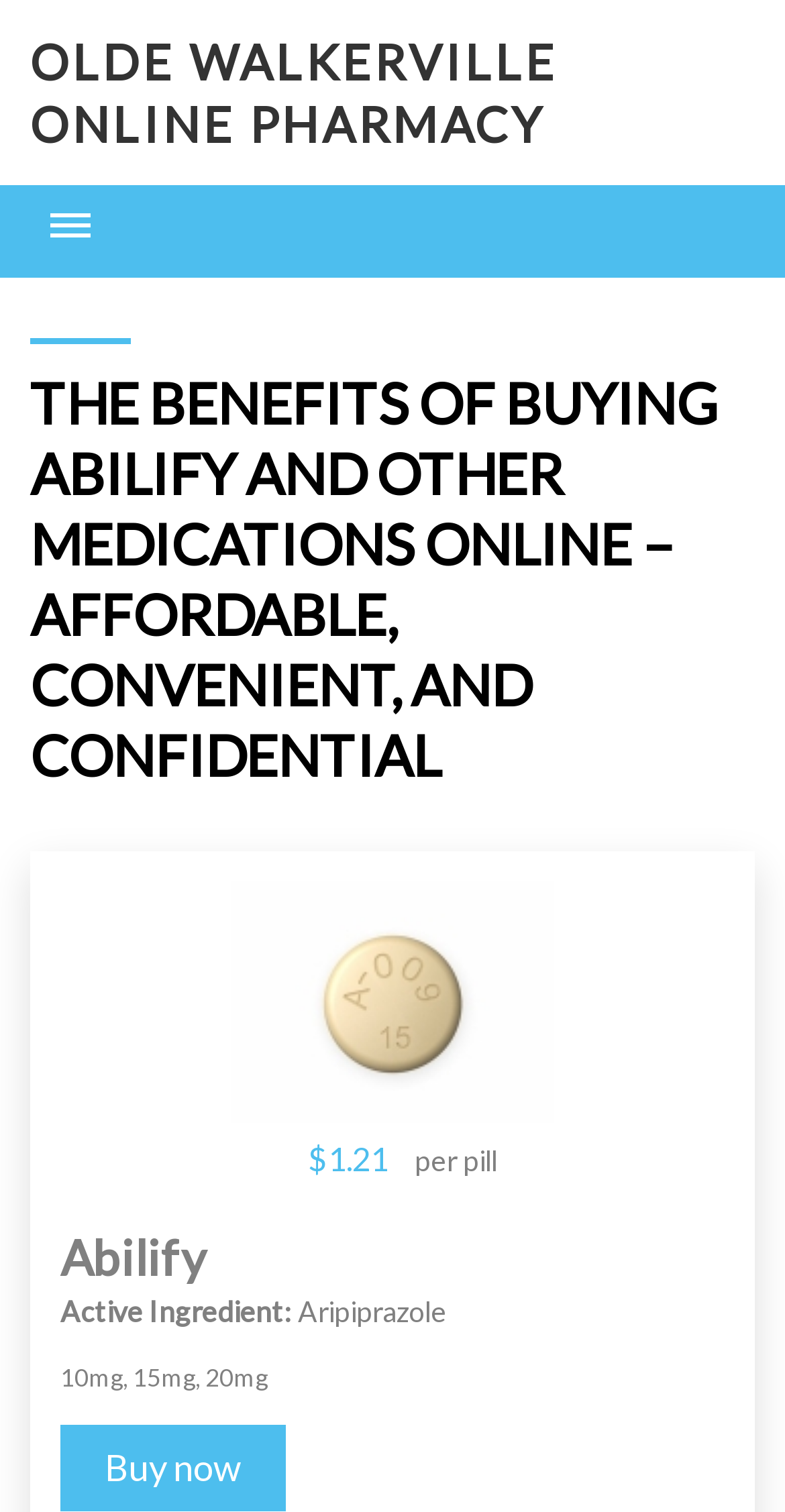What are the available dosages of Abilify?
Answer with a single word or phrase, using the screenshot for reference.

10mg, 15mg, 20mg